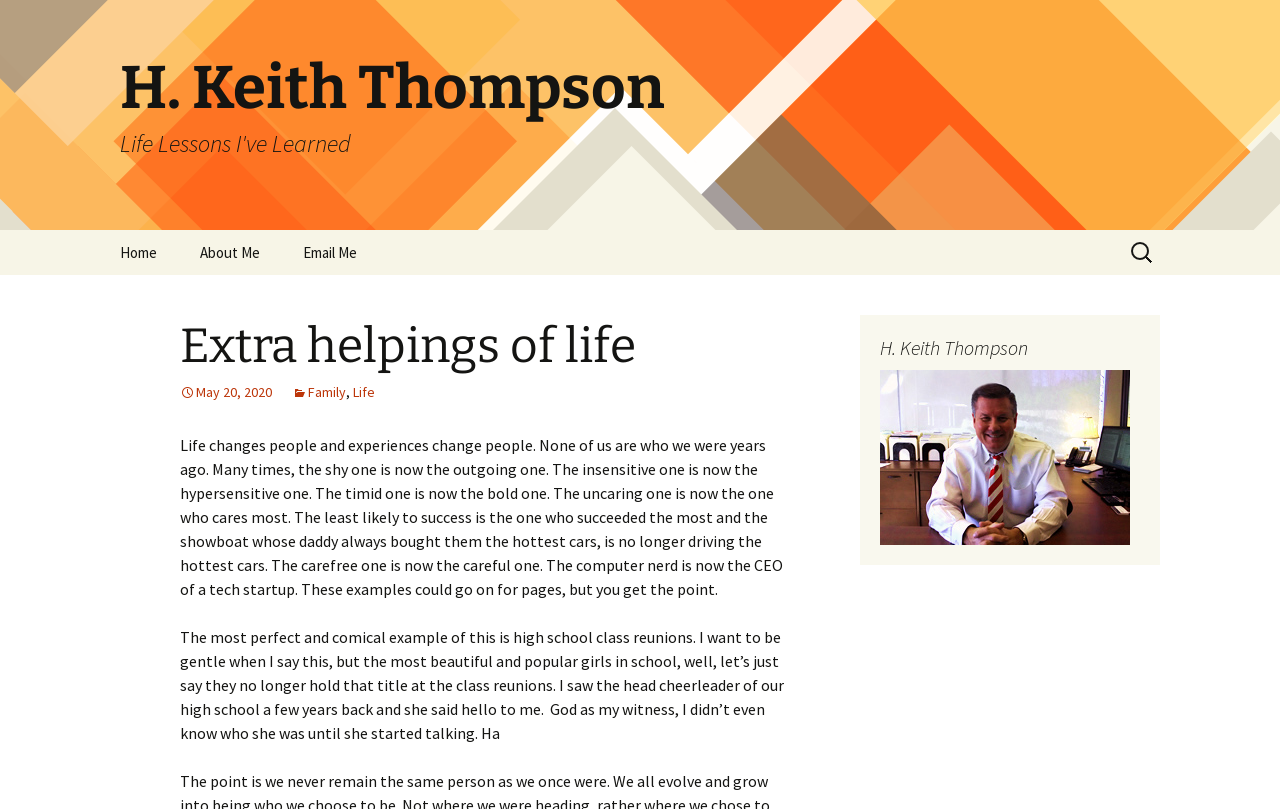Identify and provide the bounding box coordinates of the UI element described: "About Me". The coordinates should be formatted as [left, top, right, bottom], with each number being a float between 0 and 1.

[0.141, 0.284, 0.219, 0.34]